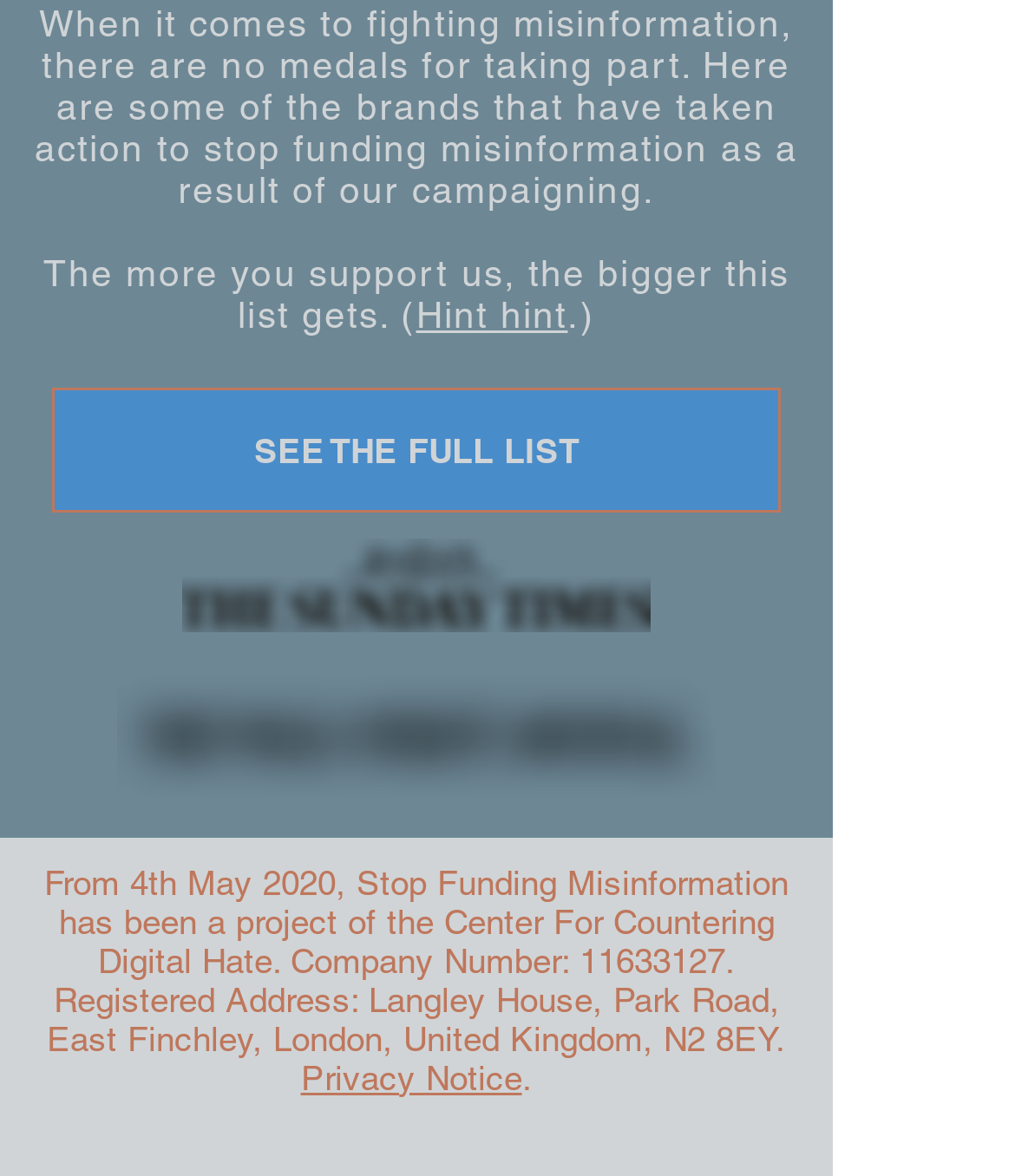How many logos are displayed on the webpage?
Refer to the image and give a detailed response to the question.

By examining the webpage, I can see two logos displayed, one is 'sundaytimes-with-crest-black-53d6e31fb8' and the other is 'wall-street-journal-logo-inline-561x146p'.